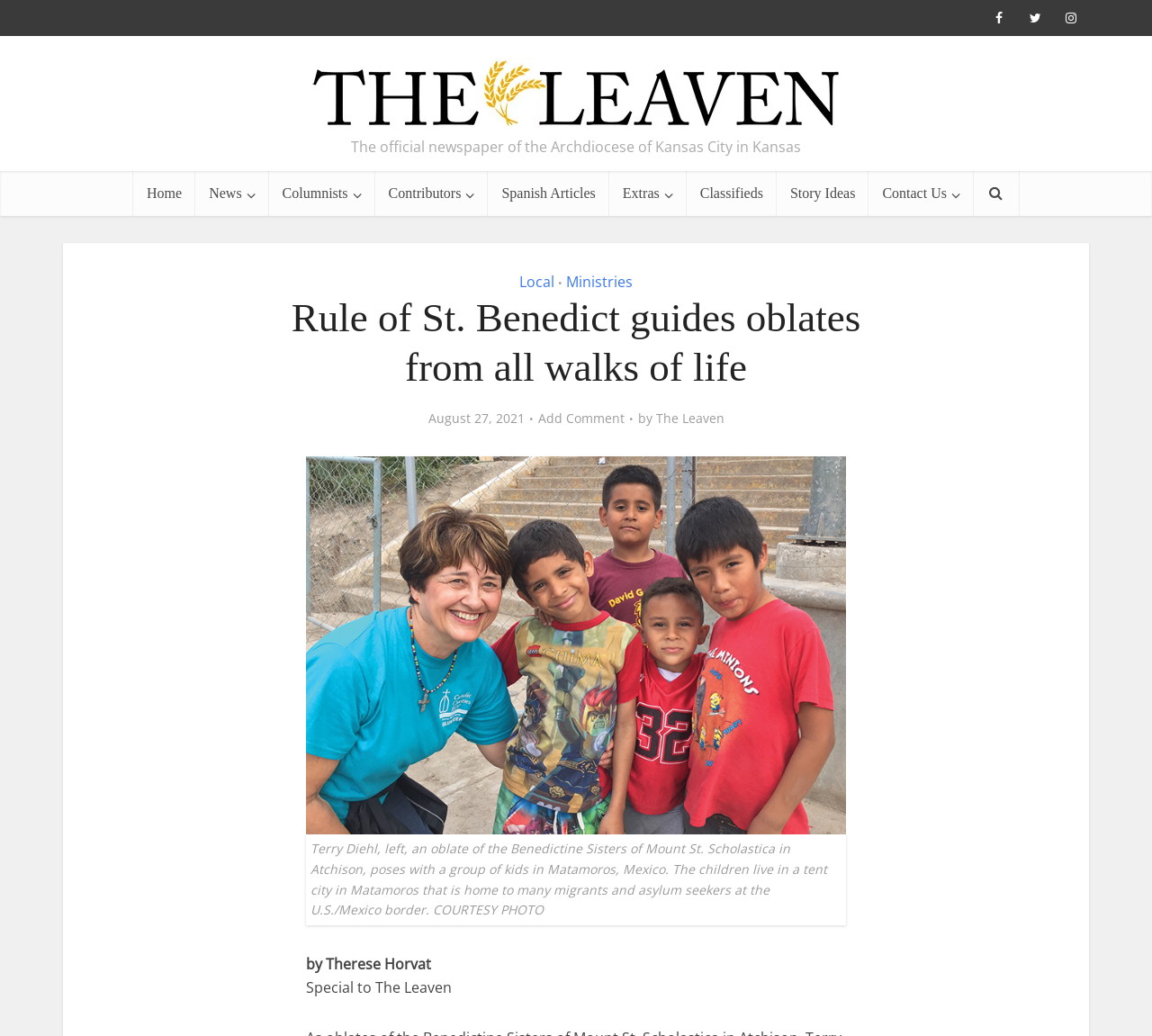Can you find the bounding box coordinates for the element that needs to be clicked to execute this instruction: "View the article by clicking on the link 'Rule of St. Benedict guides oblates from all walks of life'"? The coordinates should be given as four float numbers between 0 and 1, i.e., [left, top, right, bottom].

[0.227, 0.283, 0.773, 0.379]